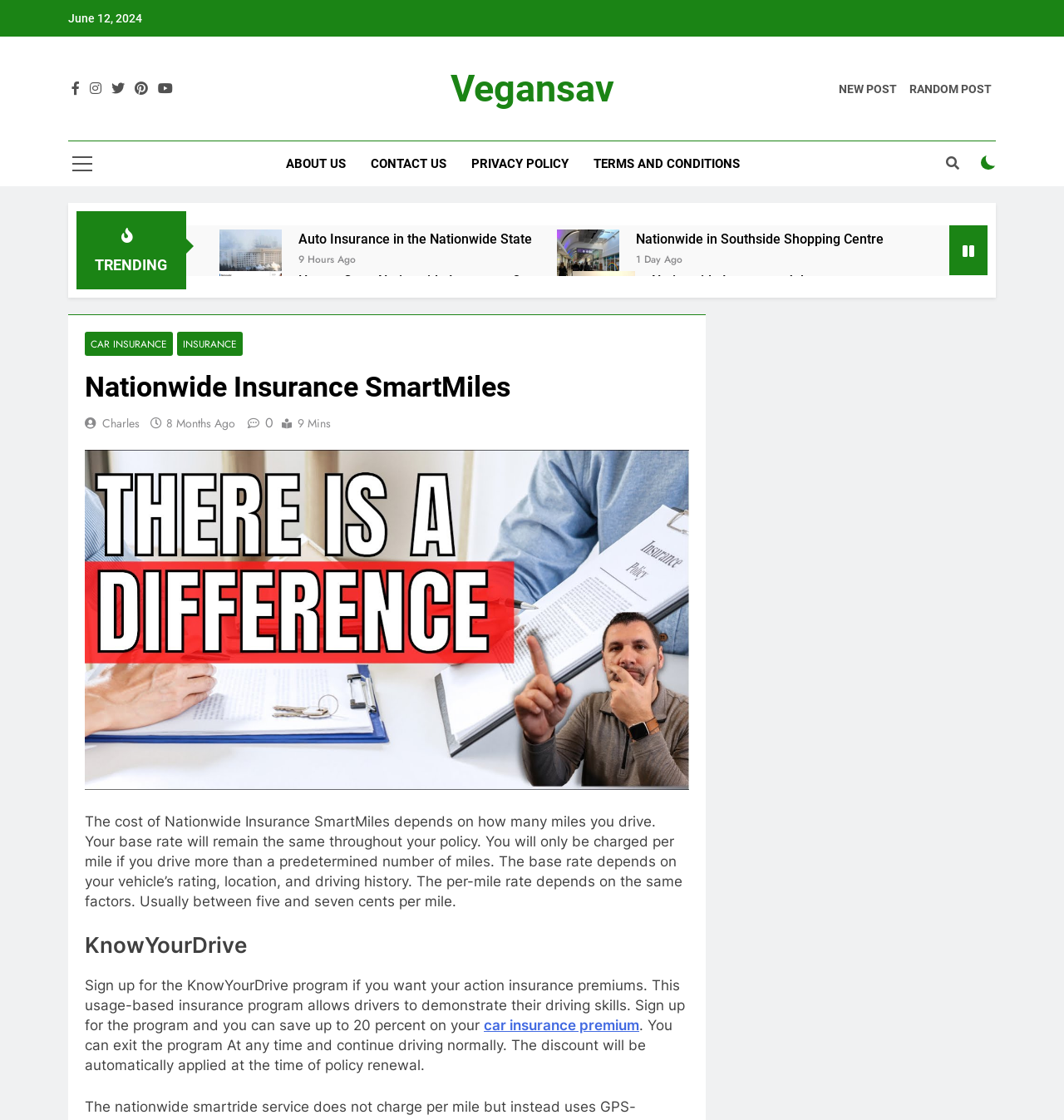What is the purpose of the KnowYourDrive program?
Please answer the question with as much detail and depth as you can.

I found a section on the webpage that describes the KnowYourDrive program, which allows drivers to demonstrate their driving skills and save up to 20 percent on their car insurance premium.